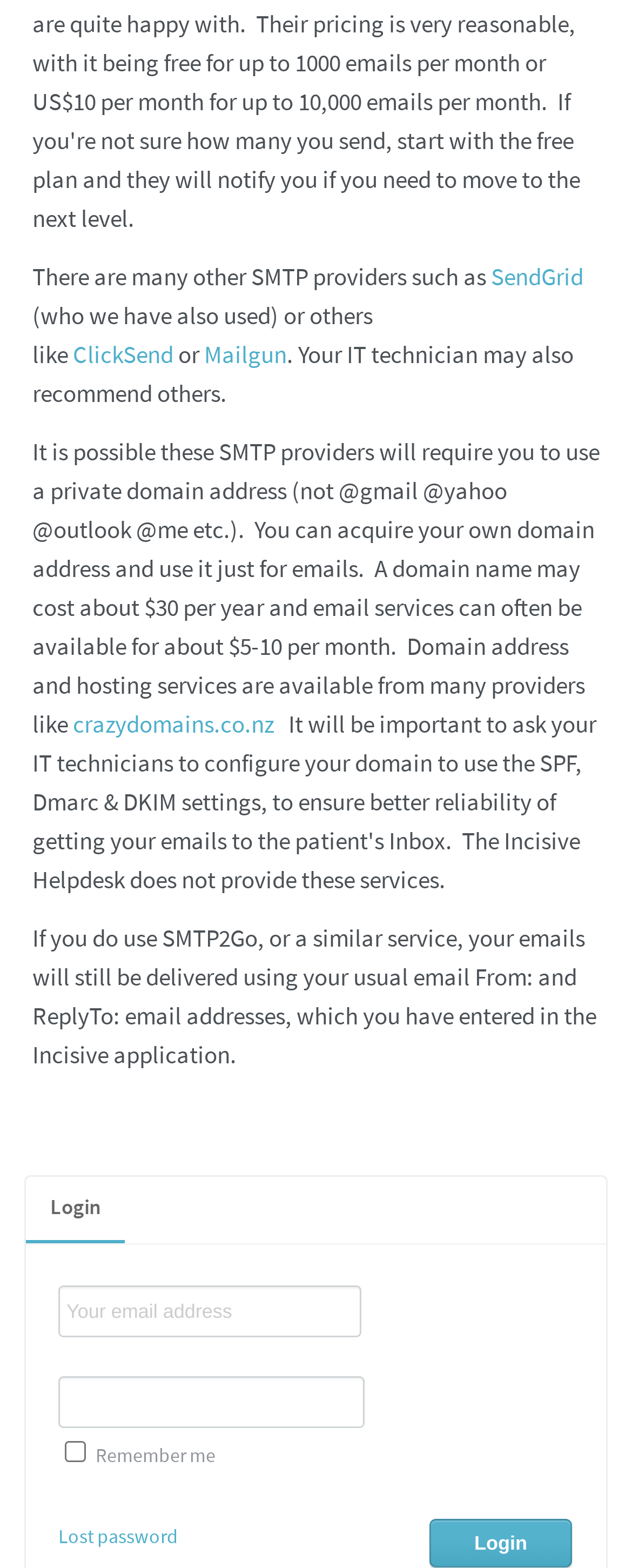Can you find the bounding box coordinates for the UI element given this description: "name="scpassword""? Provide the coordinates as four float numbers between 0 and 1: [left, top, right, bottom].

[0.092, 0.878, 0.577, 0.911]